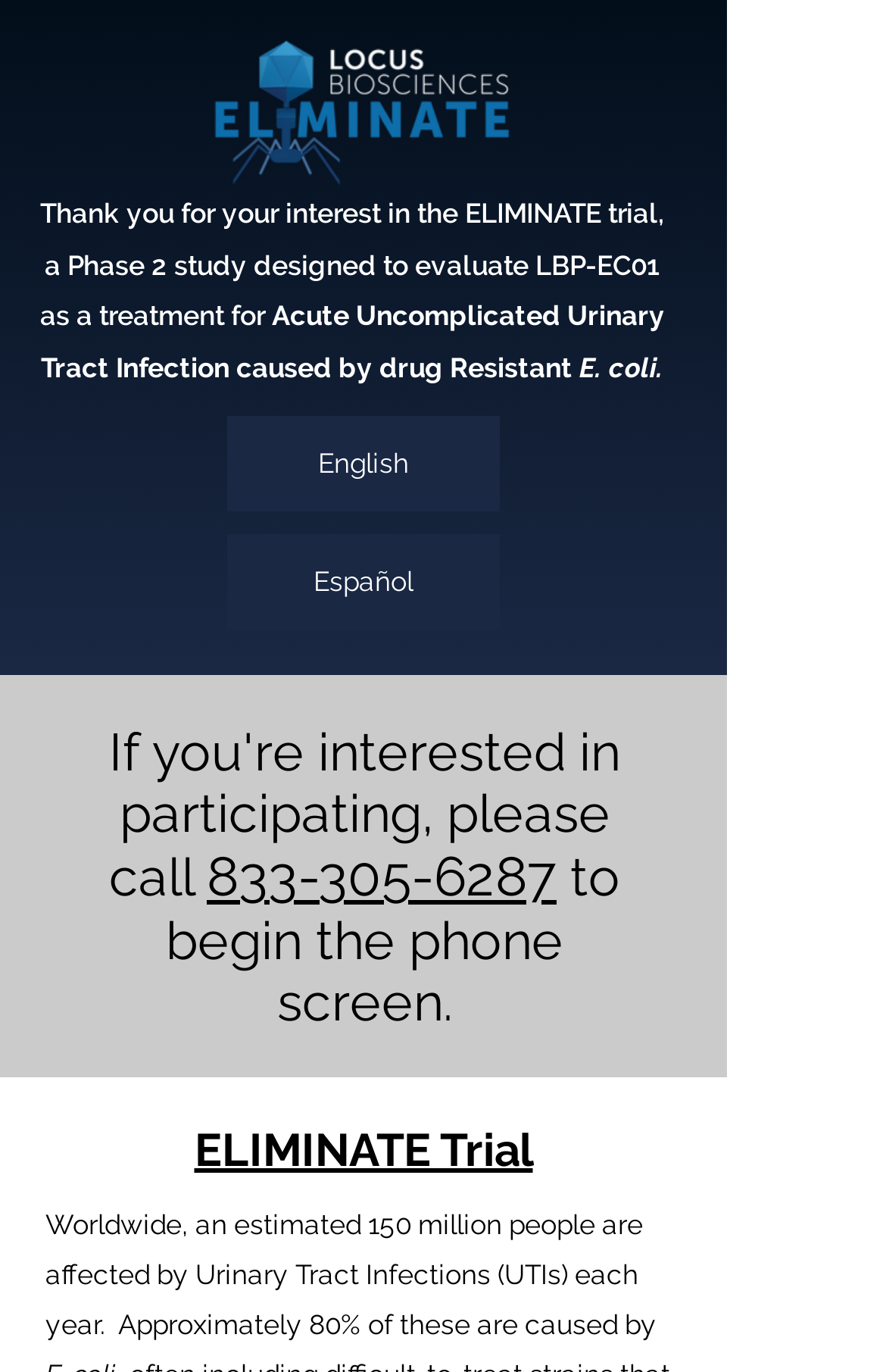Please find and give the text of the main heading on the webpage.

At this time, the study is paused while we are in preparation for Part 2.